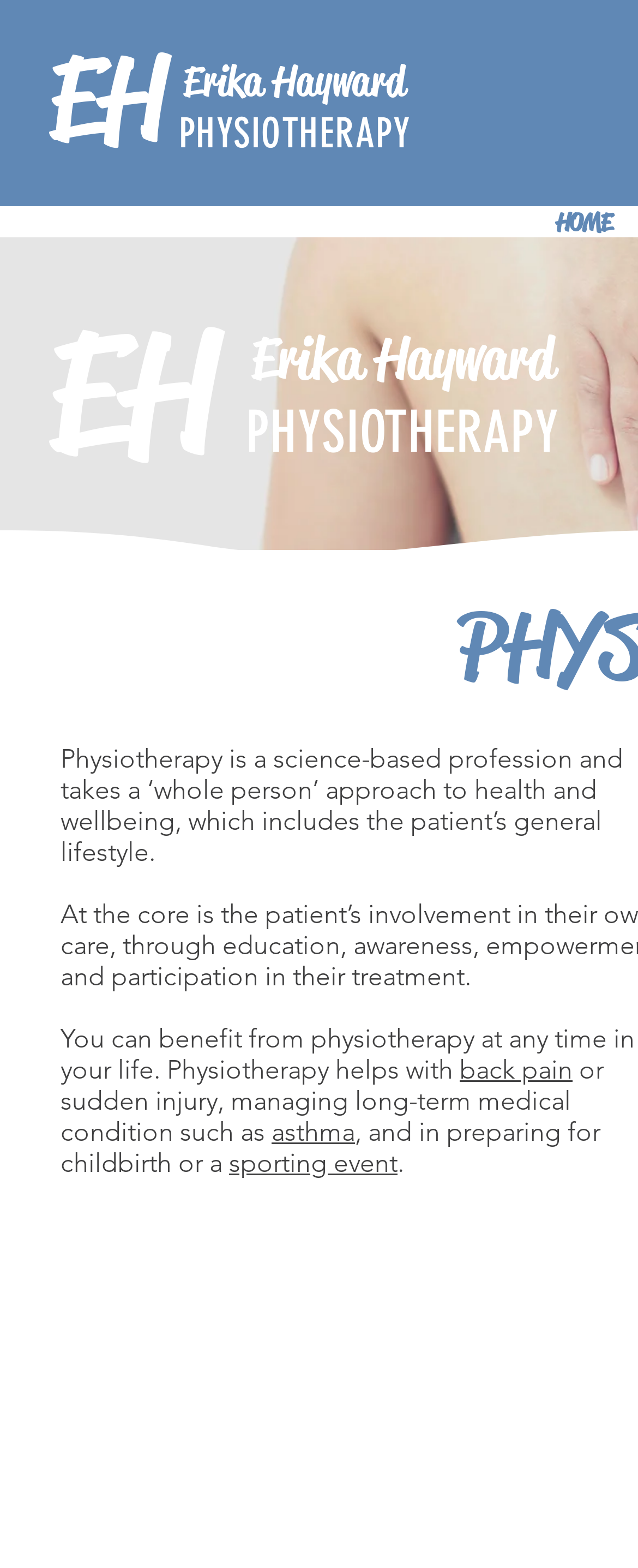Identify the bounding box of the HTML element described as: "sporting event".

[0.359, 0.732, 0.623, 0.752]